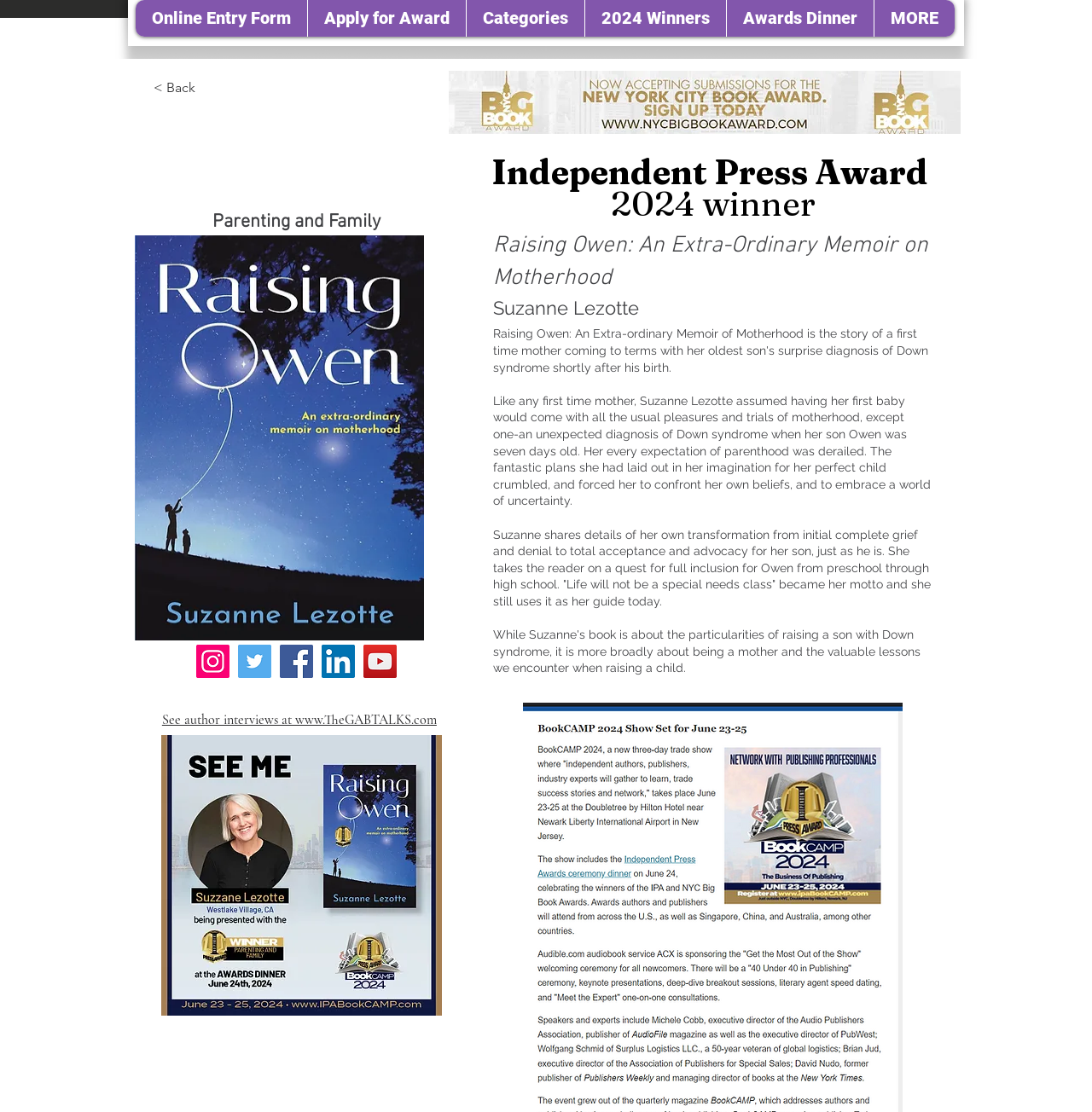Please find the main title text of this webpage.

independent press award